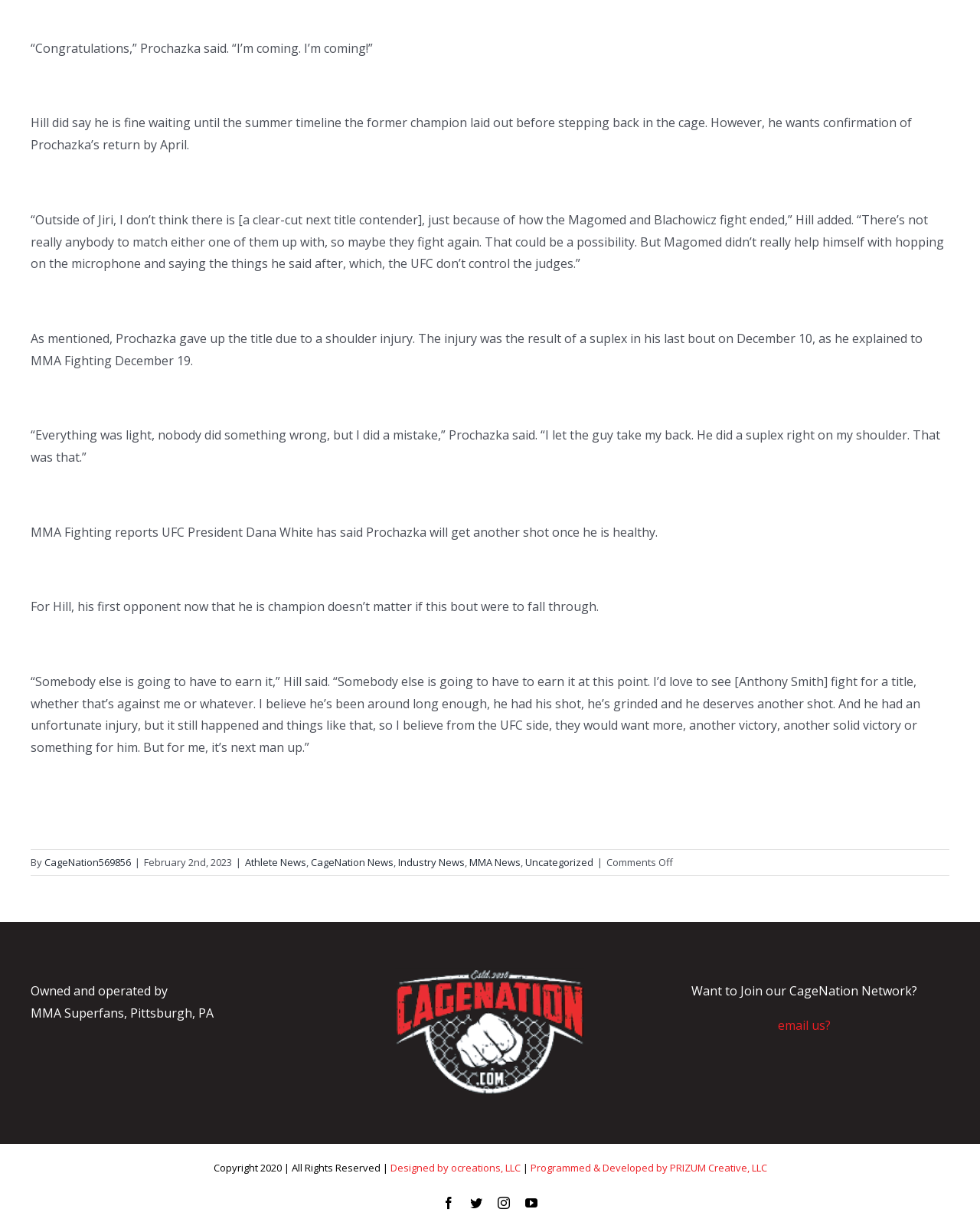Provide the bounding box coordinates, formatted as (top-left x, top-left y, bottom-right x, bottom-right y), with all values being floating point numbers between 0 and 1. Identify the bounding box of the UI element that matches the description: Uncategorized

[0.536, 0.694, 0.605, 0.705]